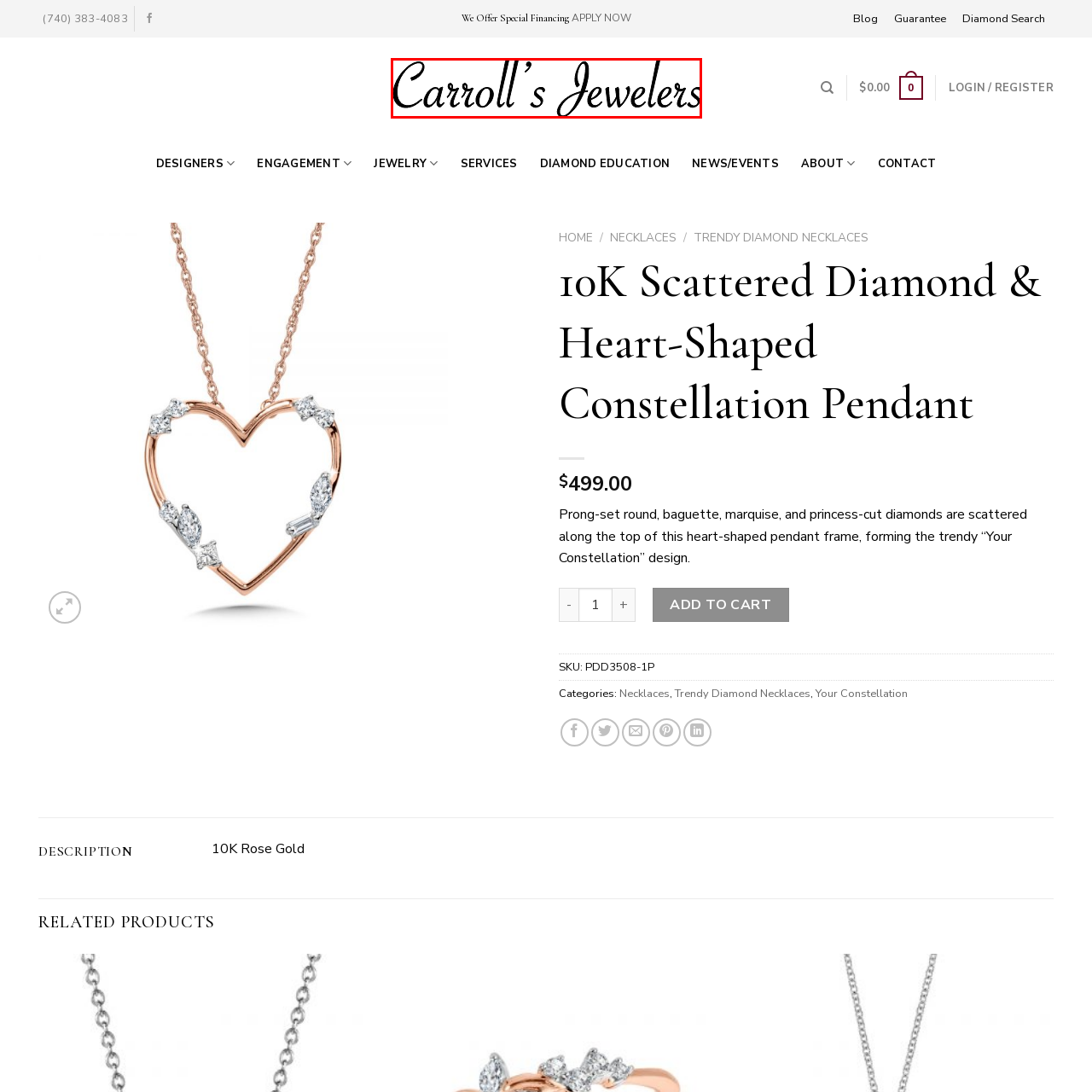What occasions are Carroll's Jewelers' pieces suitable for?
Please analyze the segment of the image inside the red bounding box and respond with a single word or phrase.

Special occasions